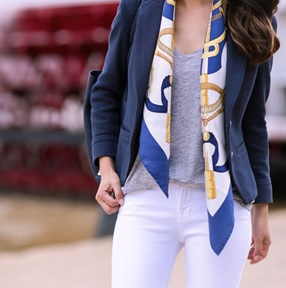Describe the image with as much detail as possible.

In this stylish ensemble, a woman presents an effortless yet chic look ideal for spring or summer outings. She is dressed in a classic navy blazer layered over a simple gray top, providing a sophisticated contrast. Completing her outfit are crisp white jeans that add a fresh and modern touch. The focal point of her attire is the elegant silk scarf draped around her neck, featuring a lively blue and gold pattern that enhances the overall elegance of her outfit. This versatile accessory serves not only as a fashionable statement piece but also as a functional item to provide warmth during cooler moments. The background hints at an outdoor setting, suggesting an atmosphere of leisure and style, perfect for casual gatherings or daytime events.